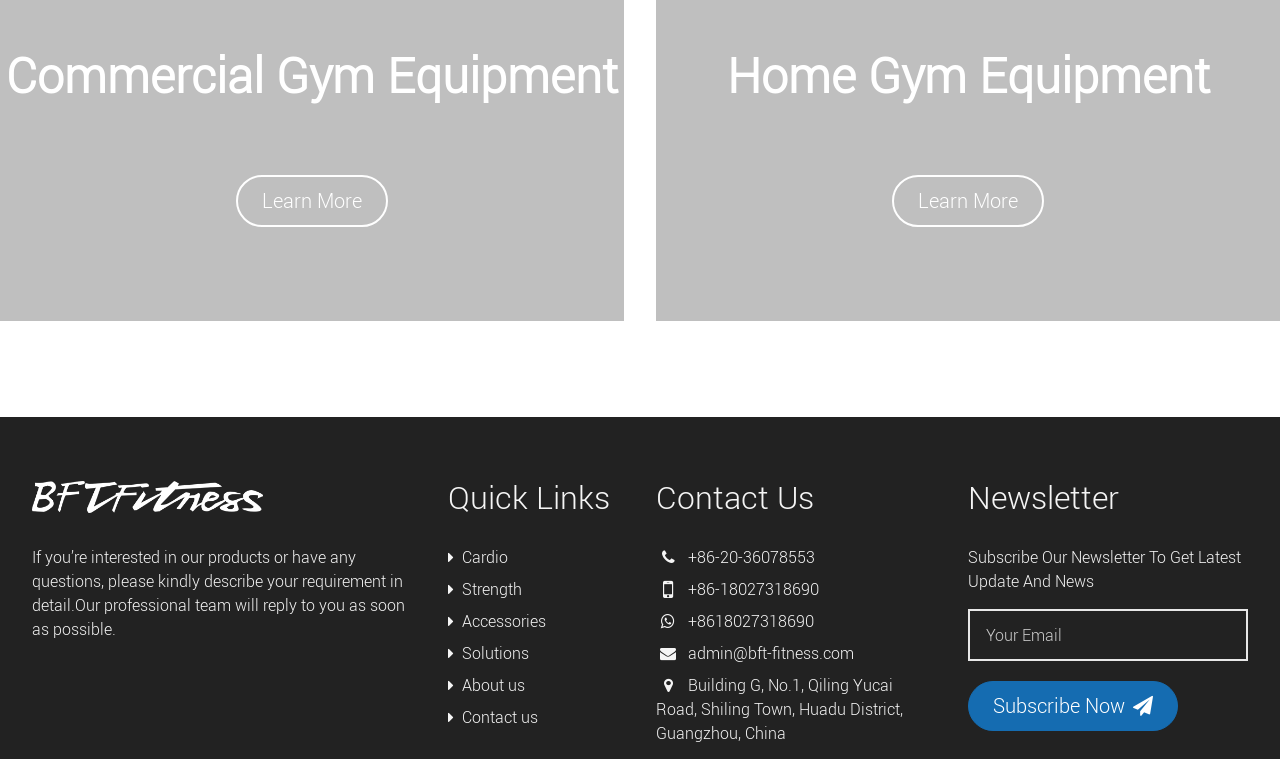What type of equipment does the website sell?
Refer to the screenshot and answer in one word or phrase.

Gym equipment